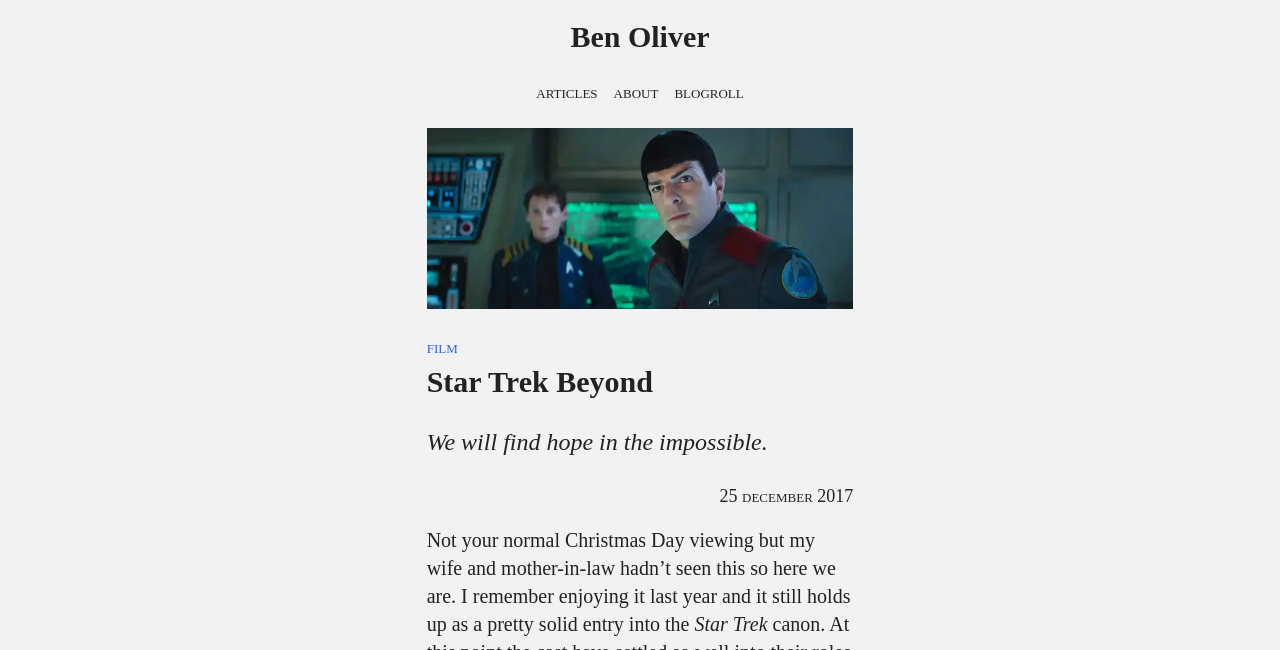What is the name of the author?
Using the image, provide a concise answer in one word or a short phrase.

Ben Oliver